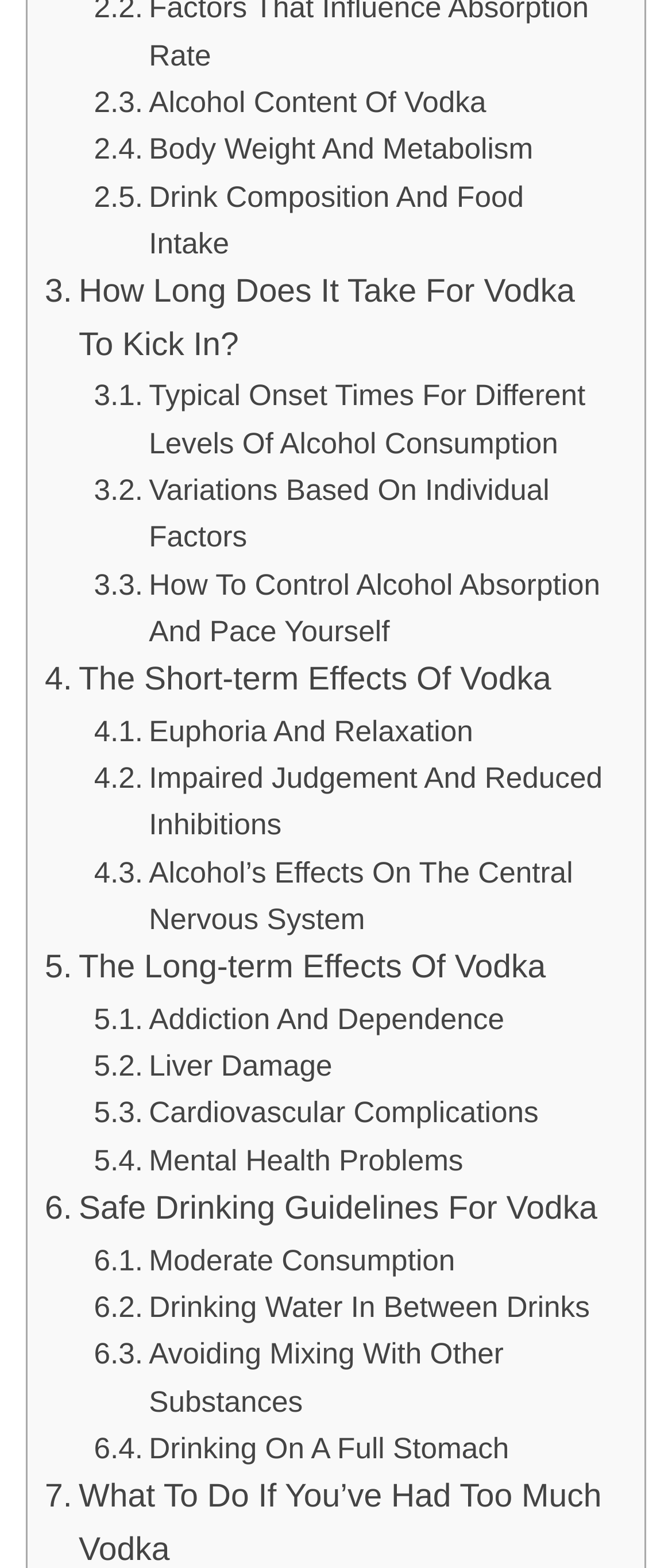Locate the bounding box coordinates of the element that needs to be clicked to carry out the instruction: "Read about how long it takes for vodka to kick in". The coordinates should be given as four float numbers ranging from 0 to 1, i.e., [left, top, right, bottom].

[0.067, 0.171, 0.908, 0.238]